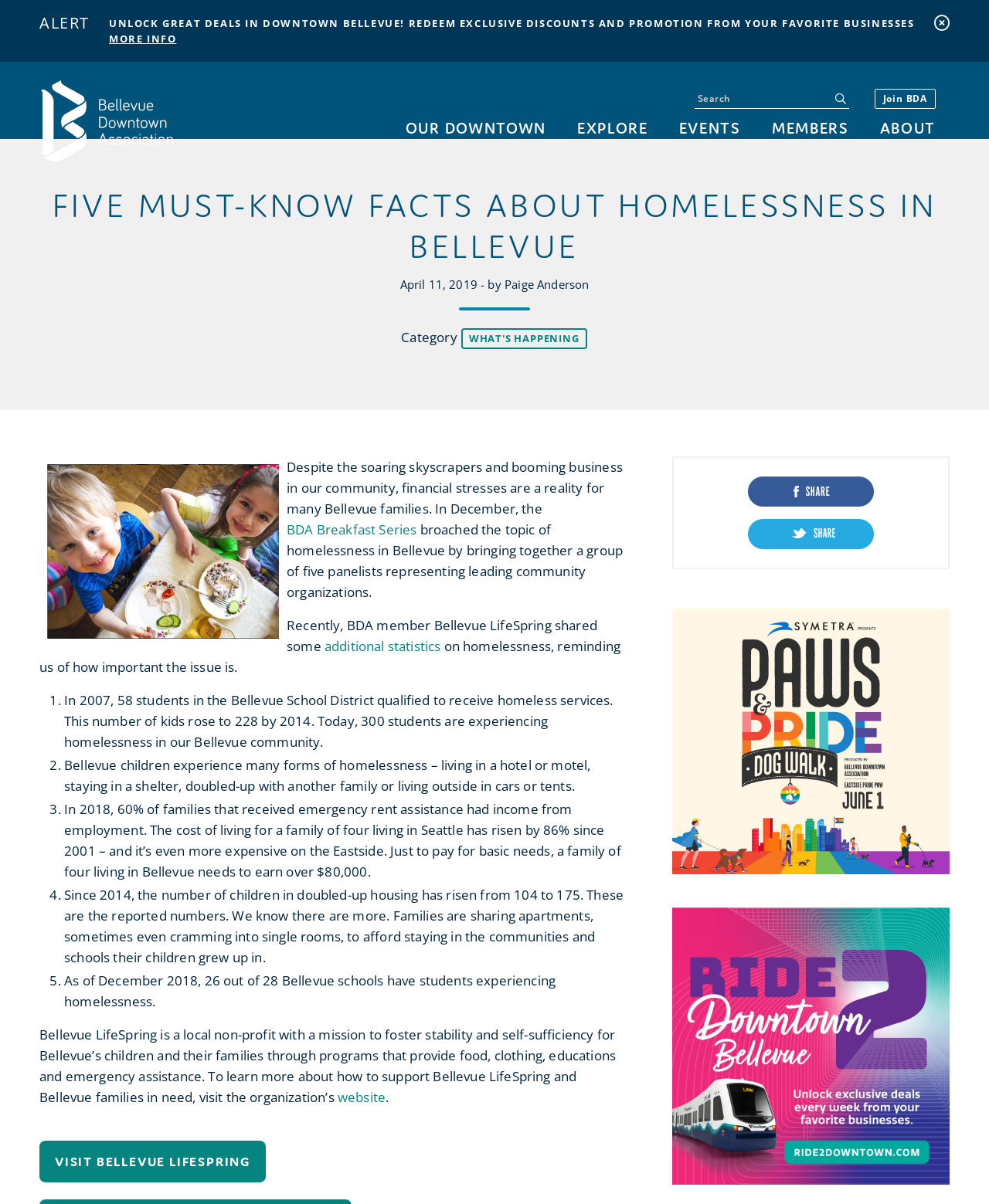Please find the bounding box coordinates of the element that you should click to achieve the following instruction: "dismiss the alert". The coordinates should be presented as four float numbers between 0 and 1: [left, top, right, bottom].

[0.945, 0.01, 0.96, 0.028]